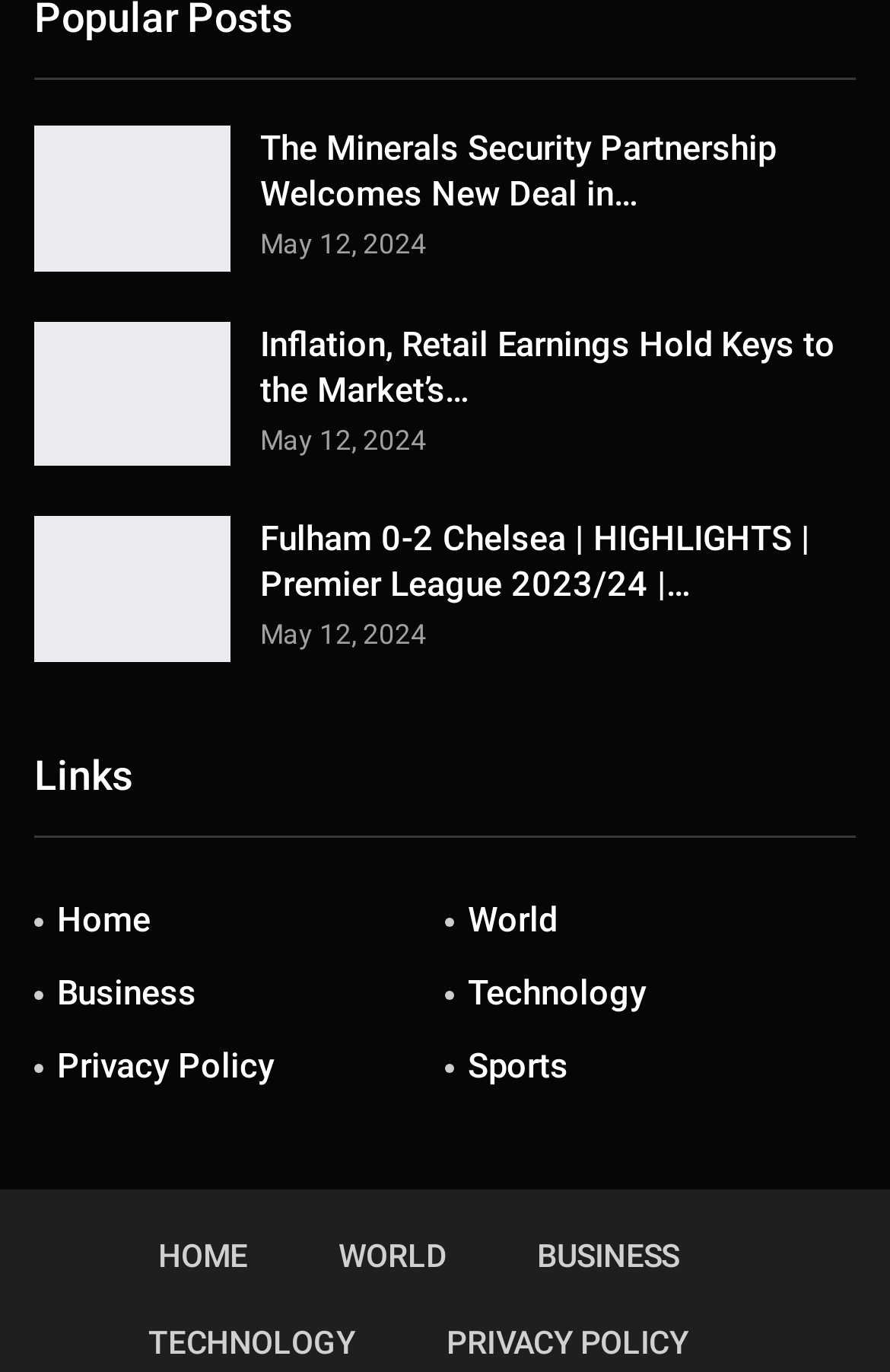Please locate the bounding box coordinates of the element that should be clicked to complete the given instruction: "View the Fulham 0-2 Chelsea Premier League highlights".

[0.292, 0.378, 0.91, 0.441]